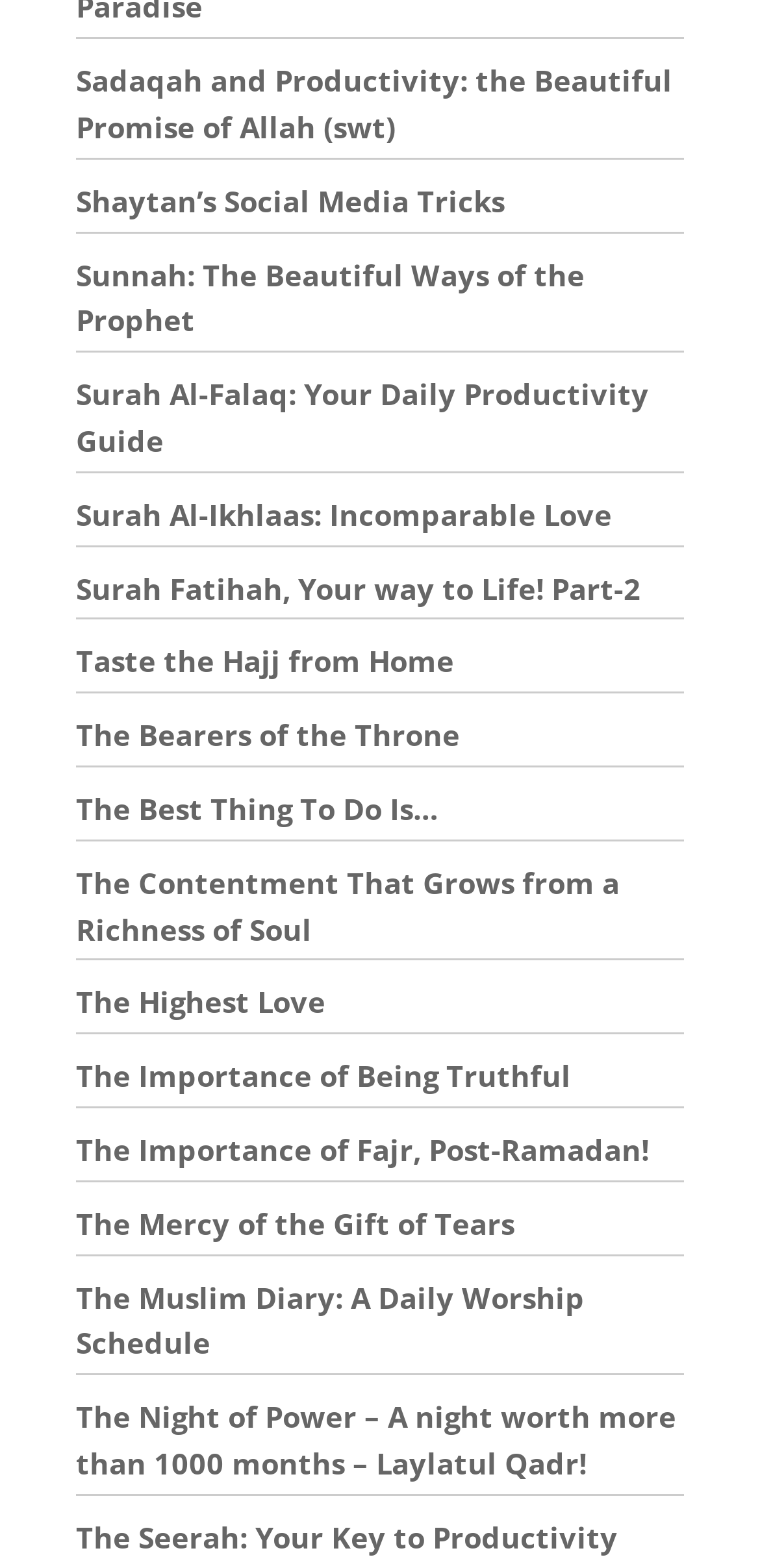What is the topic of the link 'Surah Al-Falaq: Your Daily Productivity Guide'?
Answer the question using a single word or phrase, according to the image.

Productivity